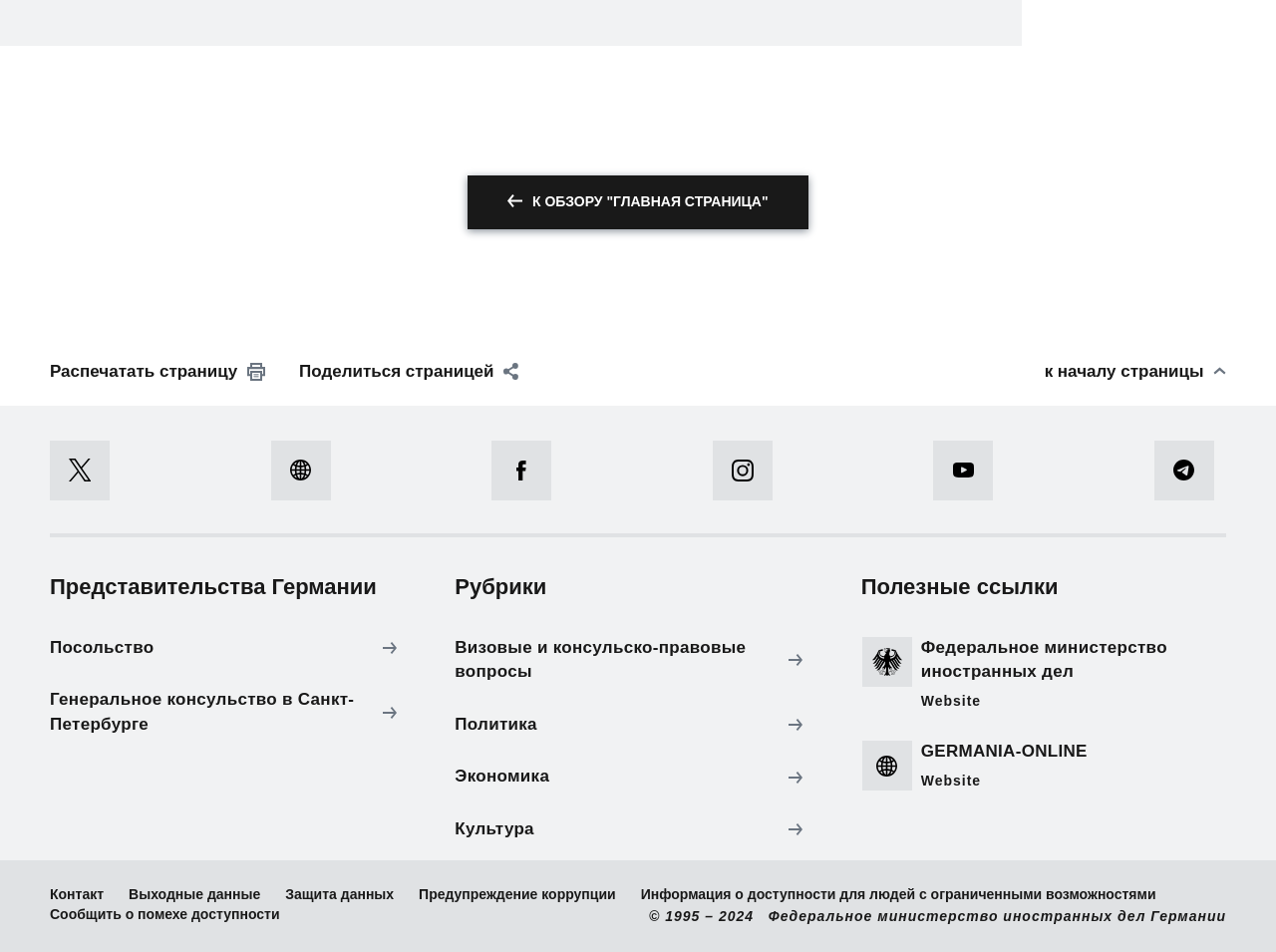Identify the bounding box coordinates of the section to be clicked to complete the task described by the following instruction: "View visa and consular issues". The coordinates should be four float numbers between 0 and 1, formatted as [left, top, right, bottom].

[0.349, 0.659, 0.643, 0.729]